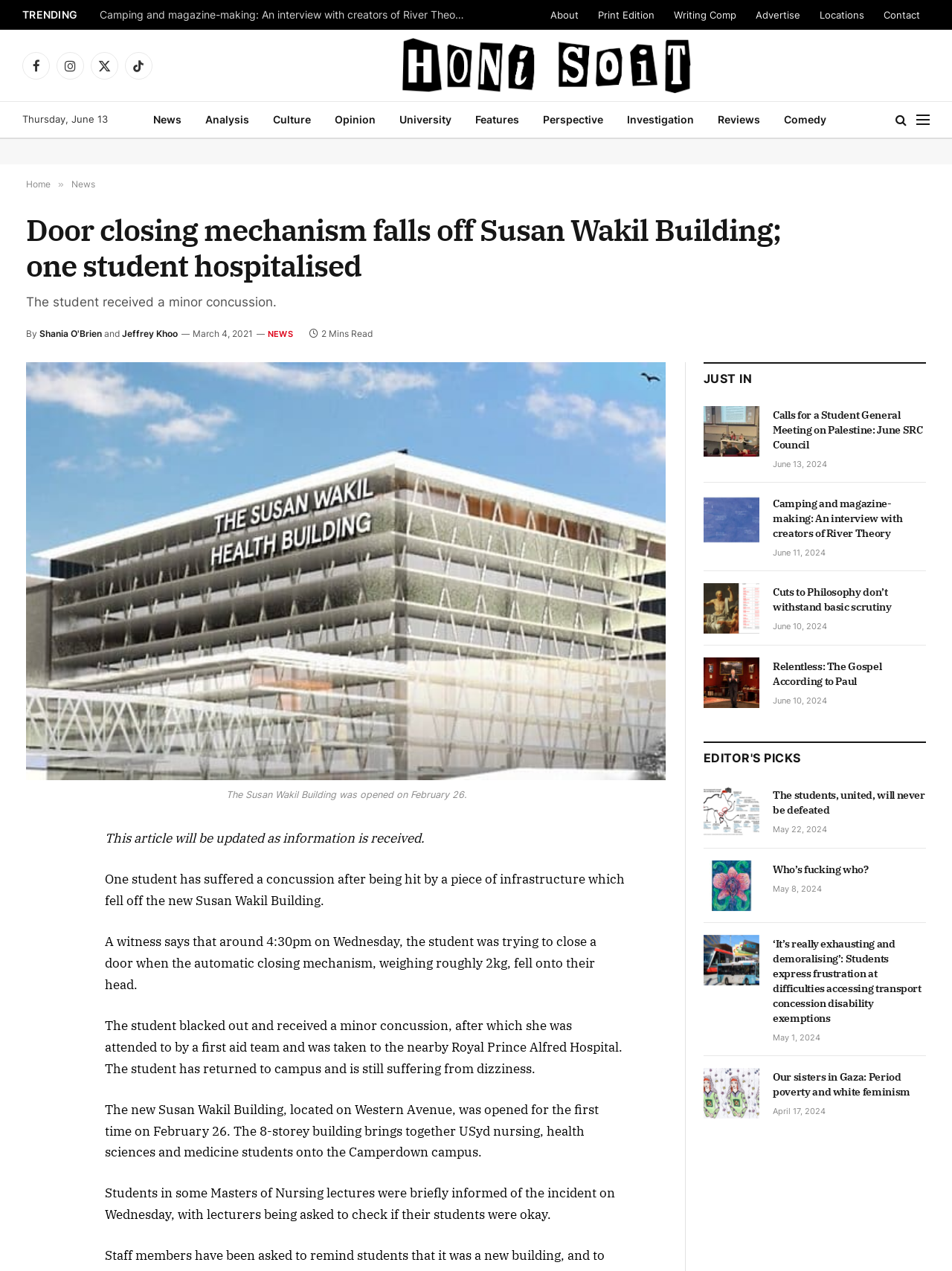Identify the bounding box coordinates for the region of the element that should be clicked to carry out the instruction: "Check the latest news in the 'JUST IN' section". The bounding box coordinates should be four float numbers between 0 and 1, i.e., [left, top, right, bottom].

[0.739, 0.292, 0.79, 0.304]